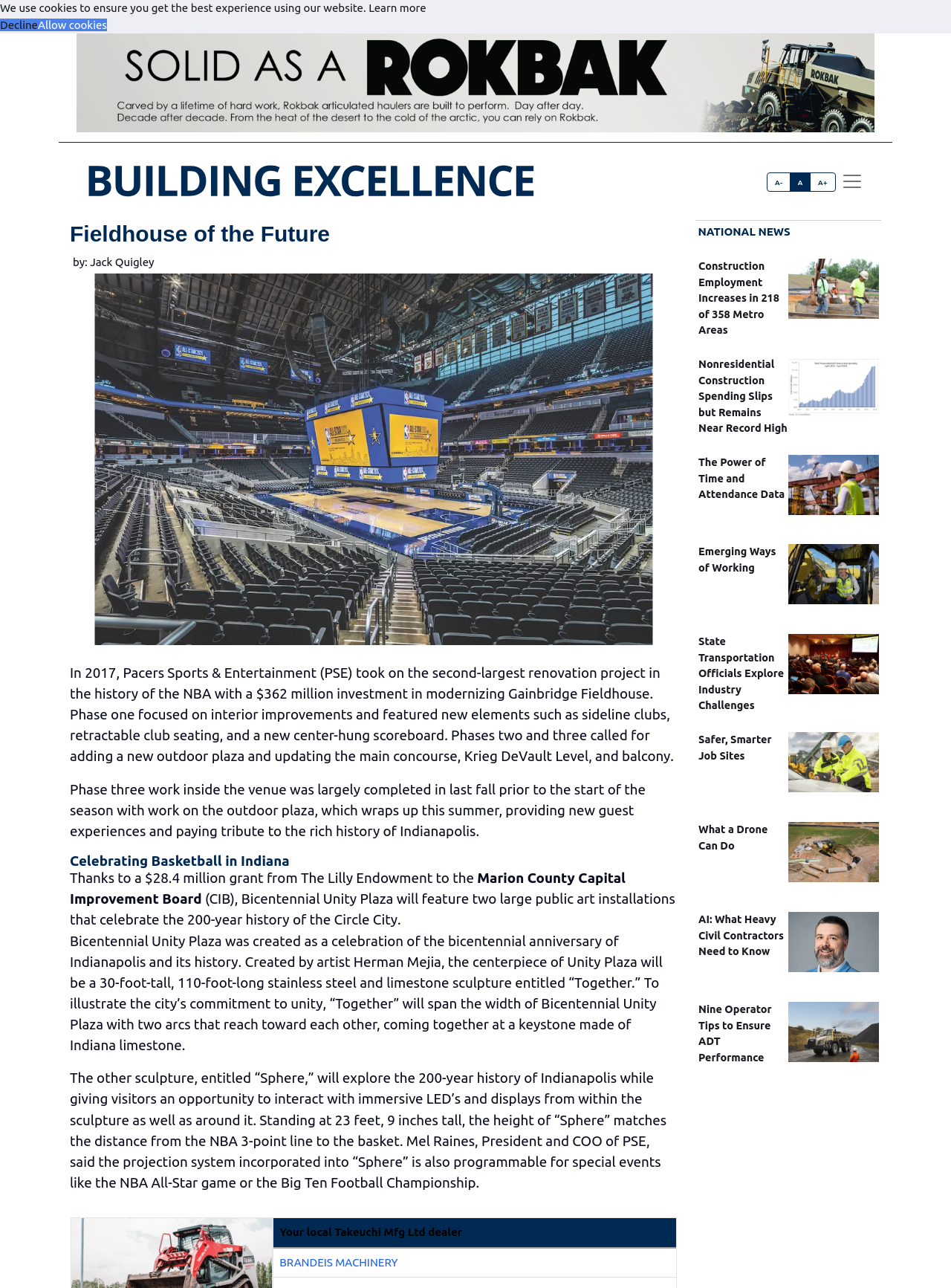Determine the bounding box coordinates for the element that should be clicked to follow this instruction: "Open the offcanvas menu". The coordinates should be given as four float numbers between 0 and 1, in the format [left, top, right, bottom].

[0.884, 0.13, 0.908, 0.152]